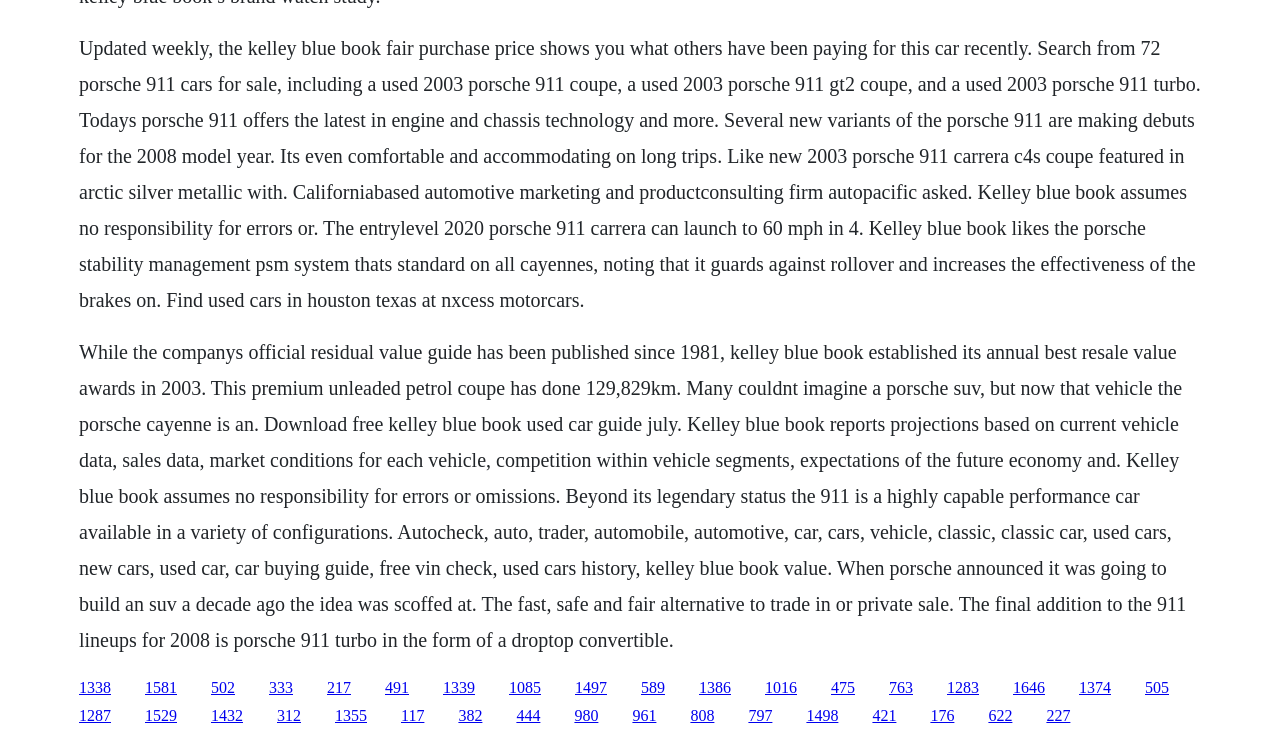Locate the bounding box coordinates of the UI element described by: "1287". Provide the coordinates as four float numbers between 0 and 1, formatted as [left, top, right, bottom].

[0.062, 0.957, 0.087, 0.98]